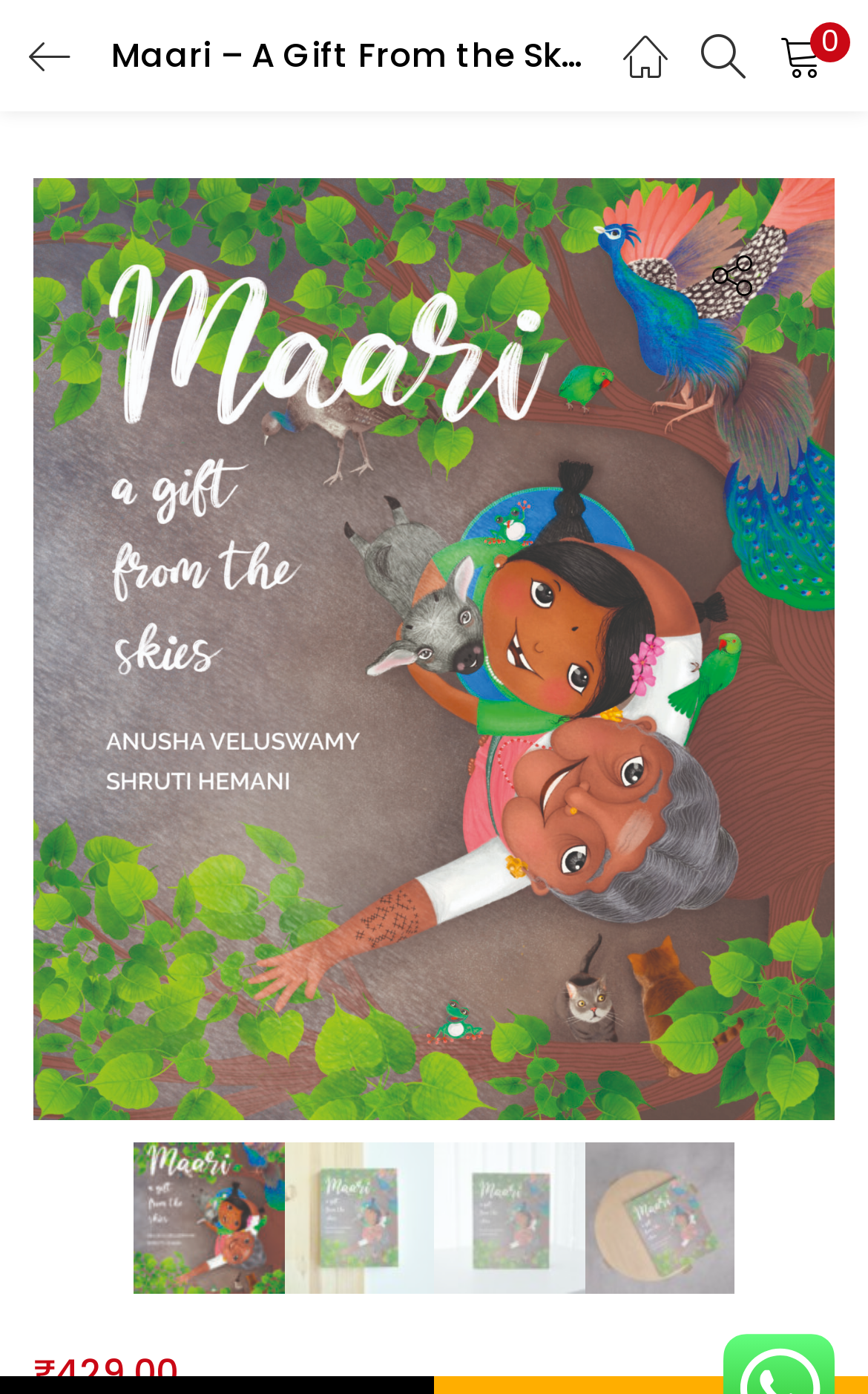Predict the bounding box of the UI element based on this description: "Disclaimer".

None